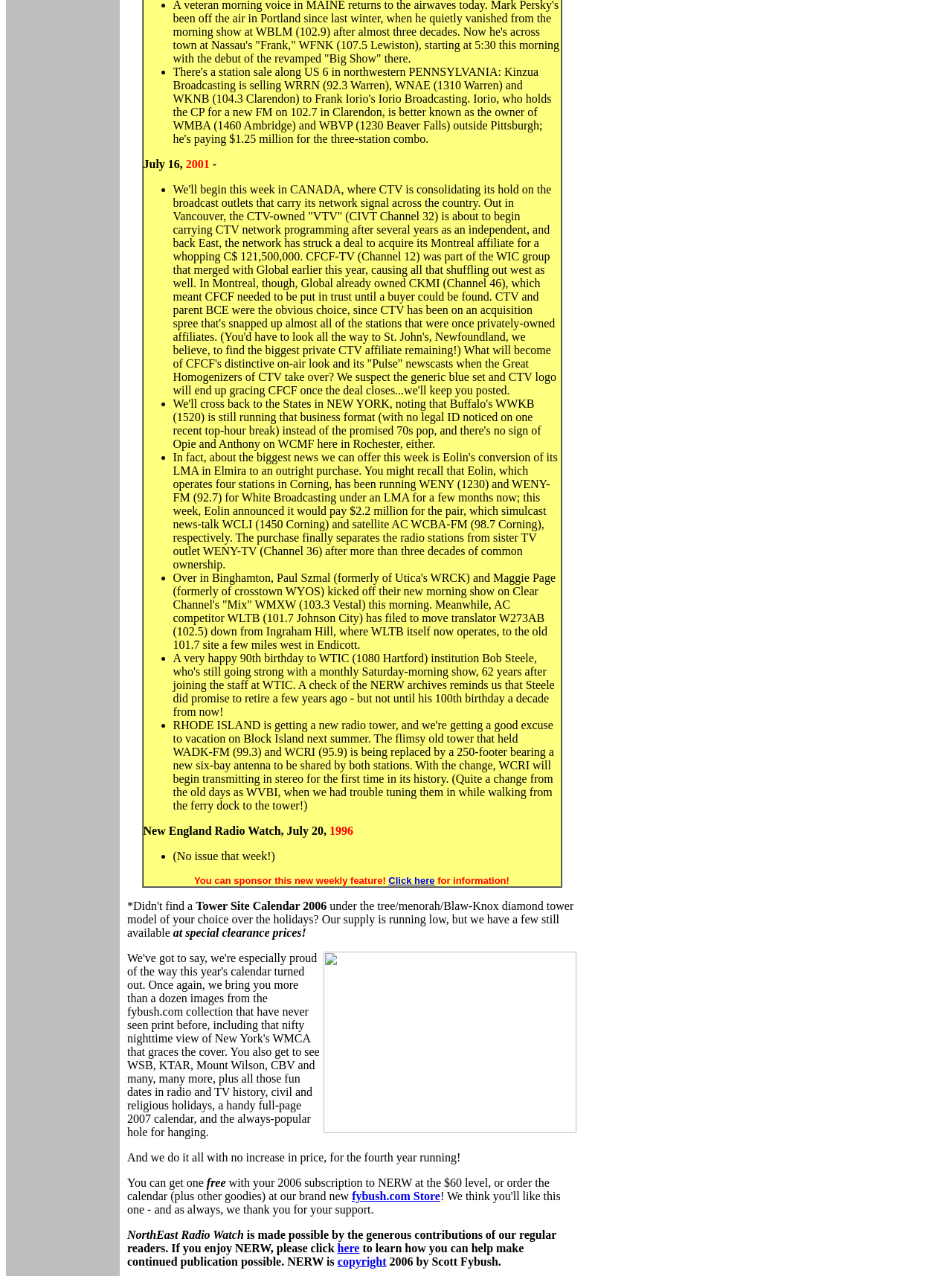Use the details in the image to answer the question thoroughly: 
What is the name of the radio watch mentioned?

The name of the radio watch mentioned is NorthEast Radio Watch, which is a specific publication or feature that provides news and updates about the radio industry.